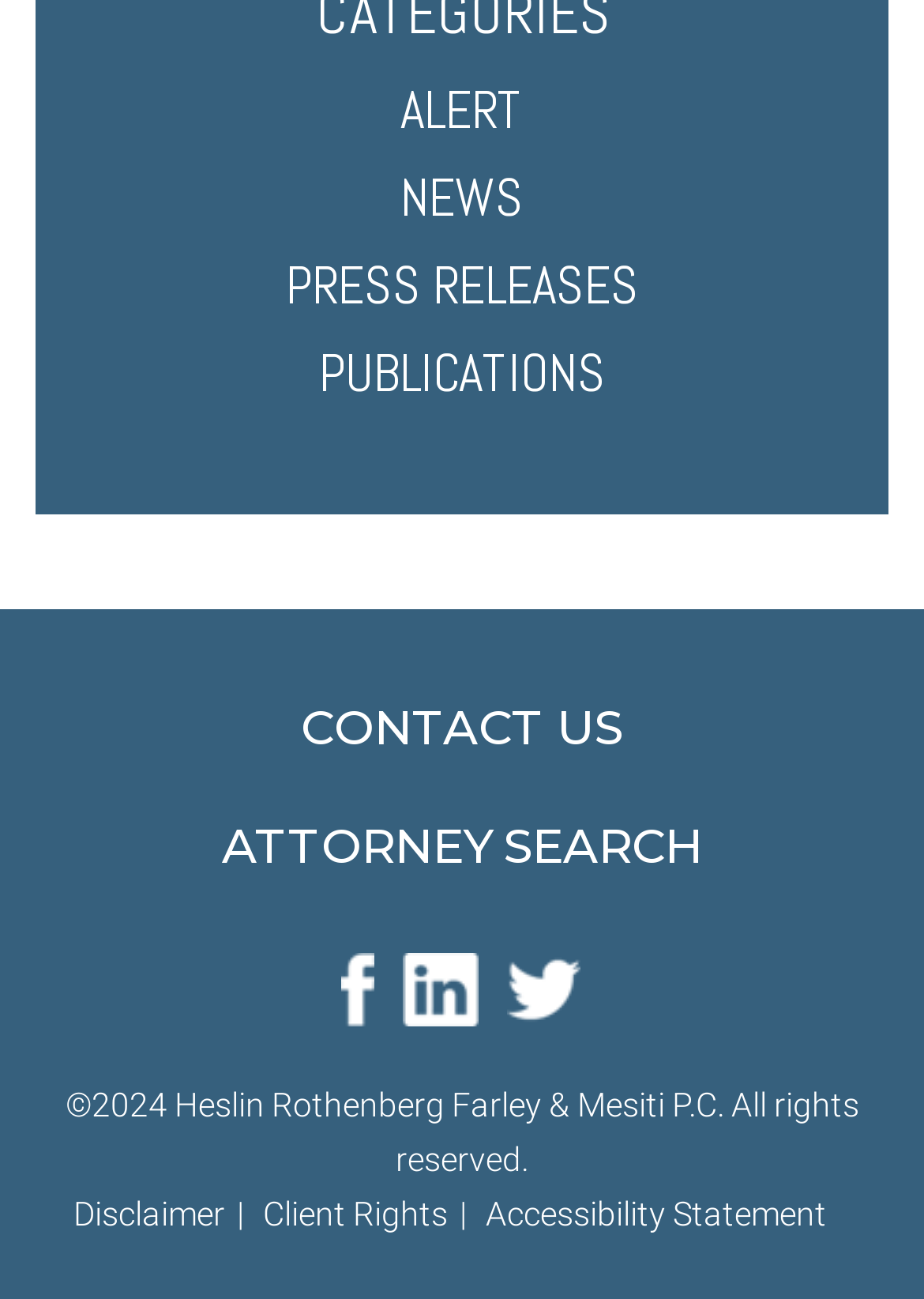Can you find the bounding box coordinates for the element that needs to be clicked to execute this instruction: "read disclaimer"? The coordinates should be given as four float numbers between 0 and 1, i.e., [left, top, right, bottom].

[0.079, 0.919, 0.277, 0.948]